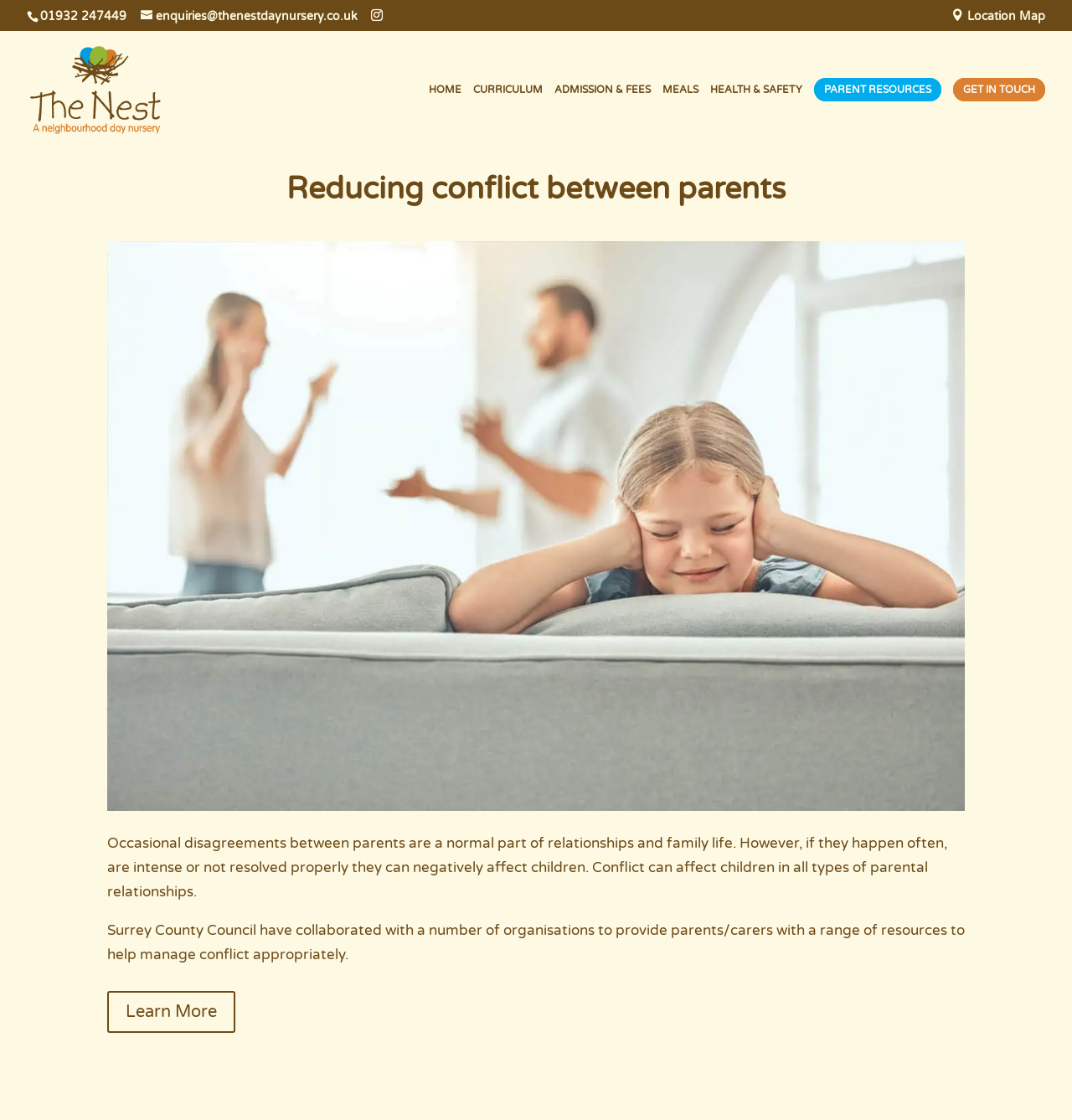How many images are there on this webpage?
Please provide a comprehensive answer based on the information in the image.

I counted the number of image elements on the webpage, including the logo of The Nest Day Nursery and the image accompanying the article on reducing conflict between parents.